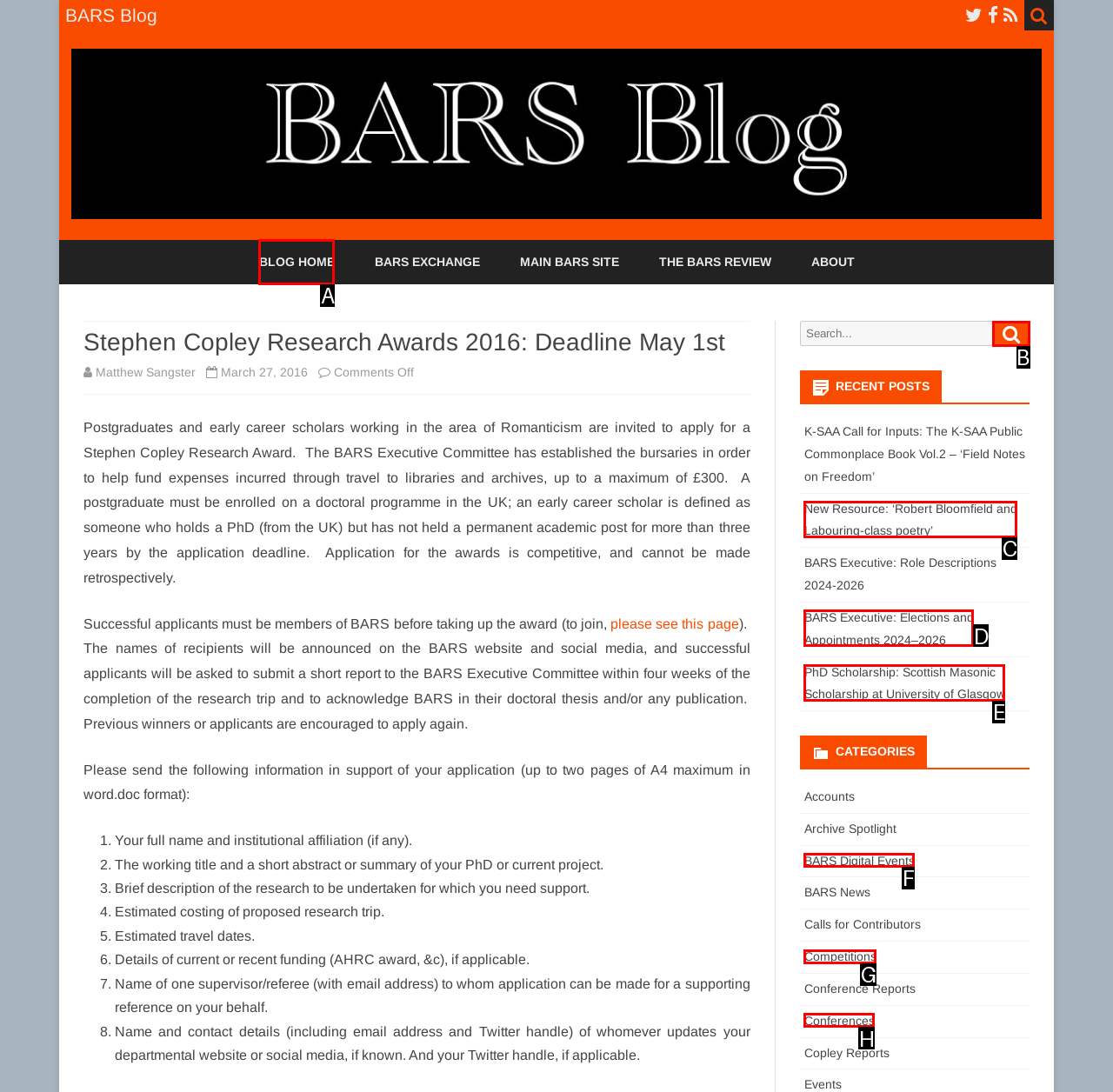Specify which HTML element I should click to complete this instruction: Search for something Answer with the letter of the relevant option.

B